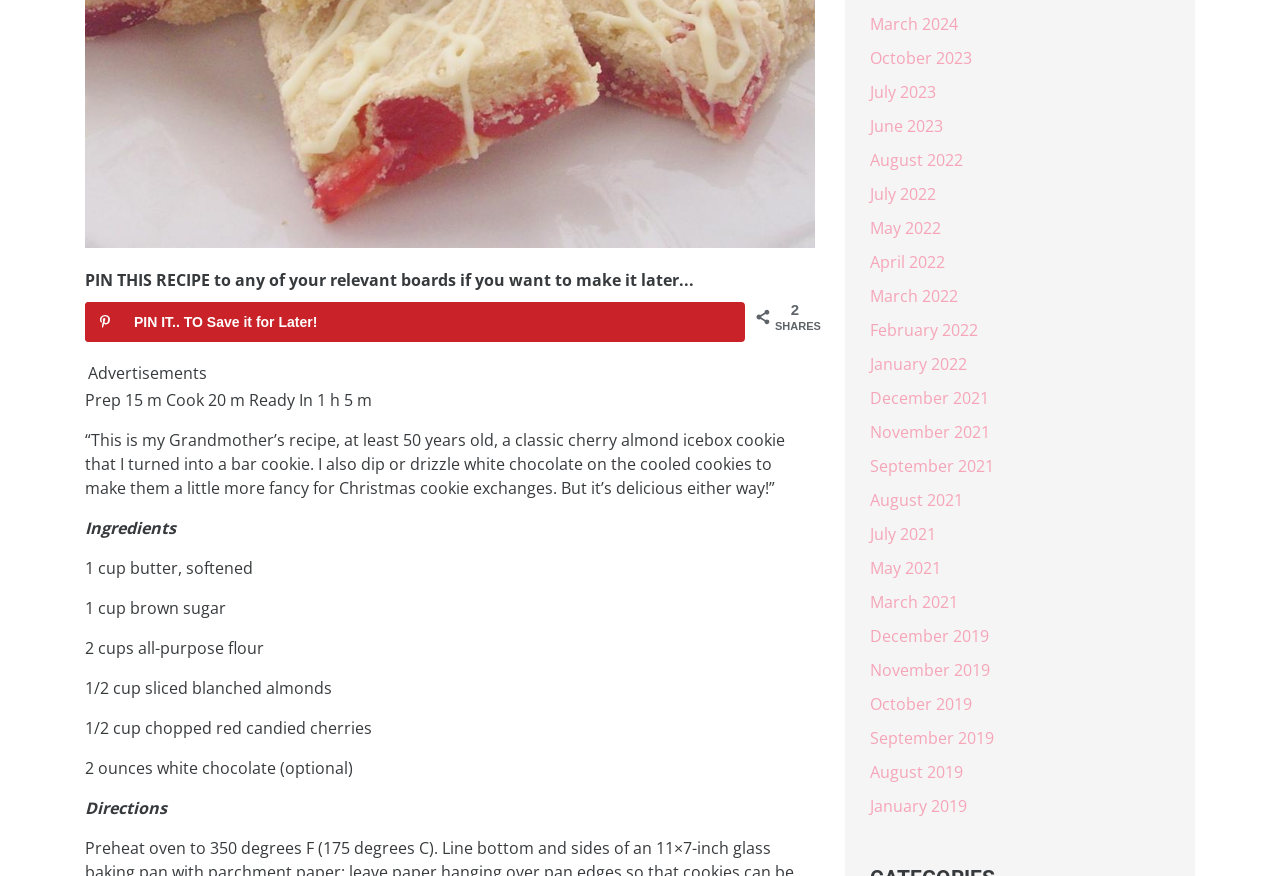Please specify the bounding box coordinates in the format (top-left x, top-left y, bottom-right x, bottom-right y), with all values as floating point numbers between 0 and 1. Identify the bounding box of the UI element described by: September 2019

[0.68, 0.83, 0.777, 0.855]